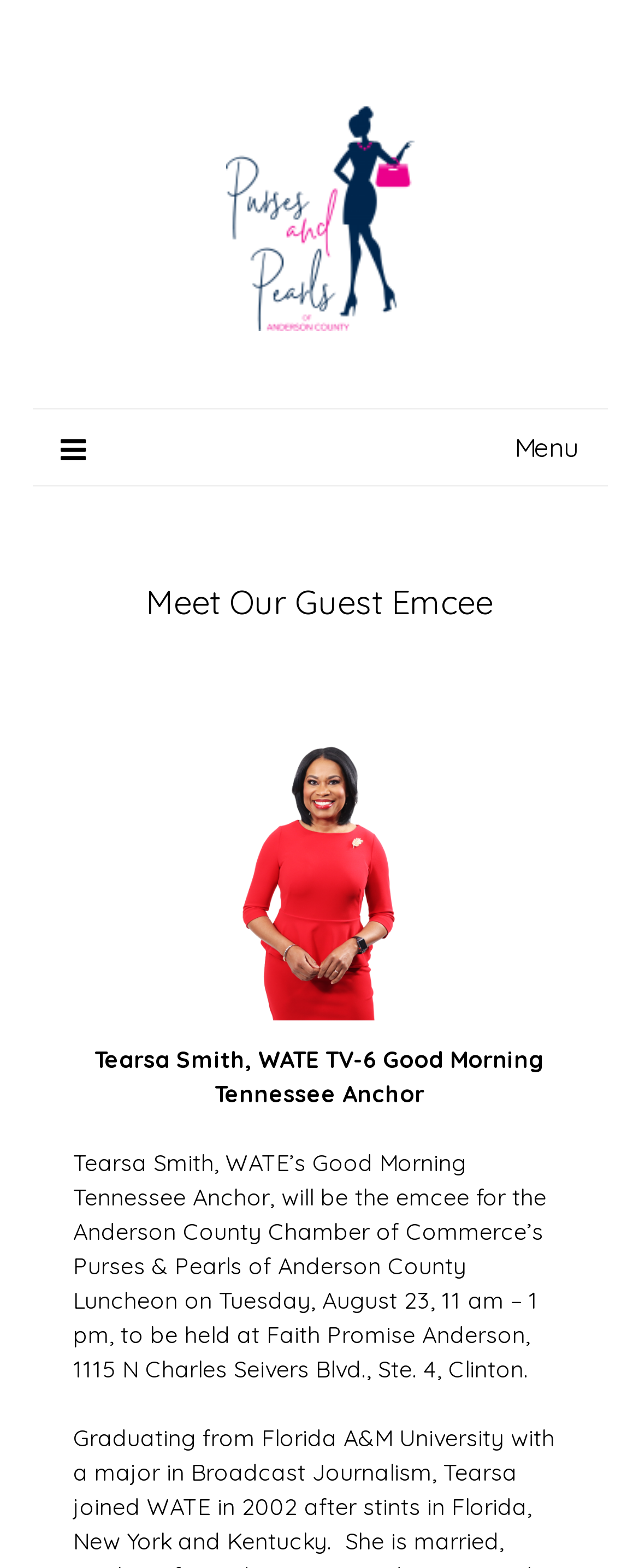Identify the headline of the webpage and generate its text content.

Meet Our Guest Emcee